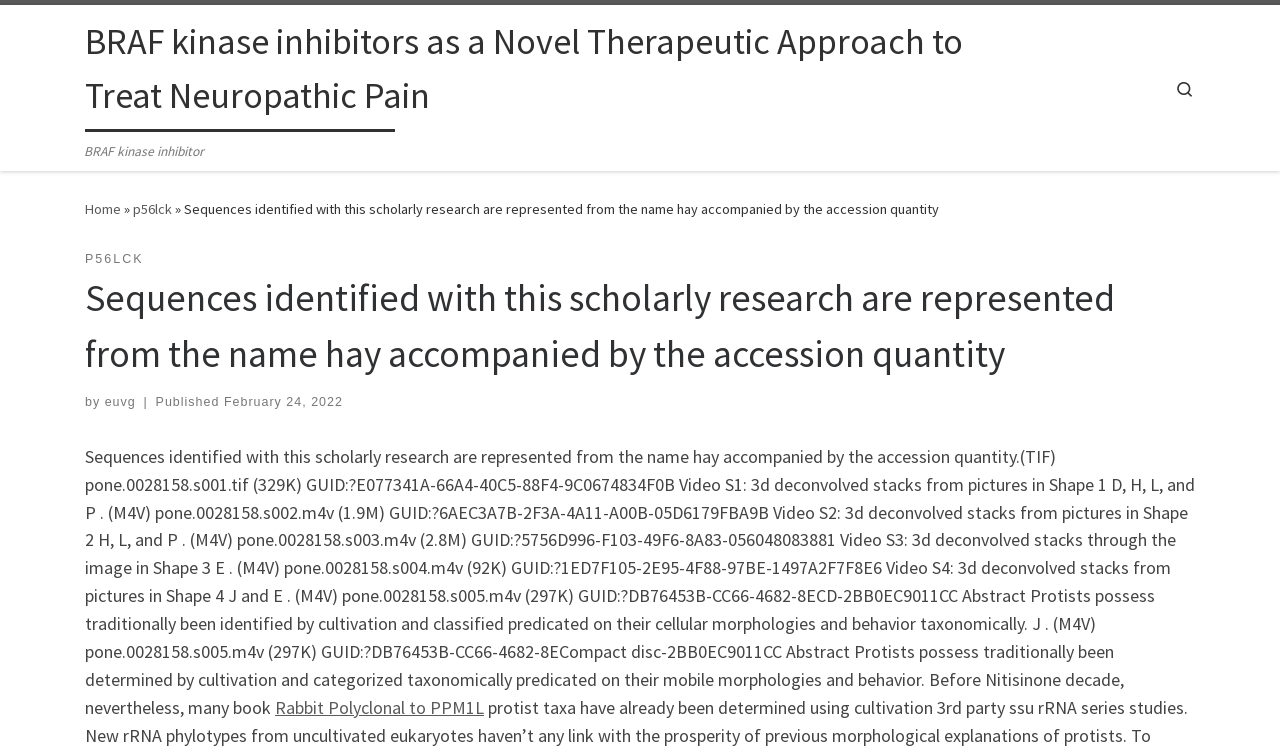Identify the bounding box coordinates of the part that should be clicked to carry out this instruction: "Access the link BRAF kinase inhibitors as a Novel Therapeutic Approach to Treat Neuropathic Pain".

[0.066, 0.021, 0.8, 0.177]